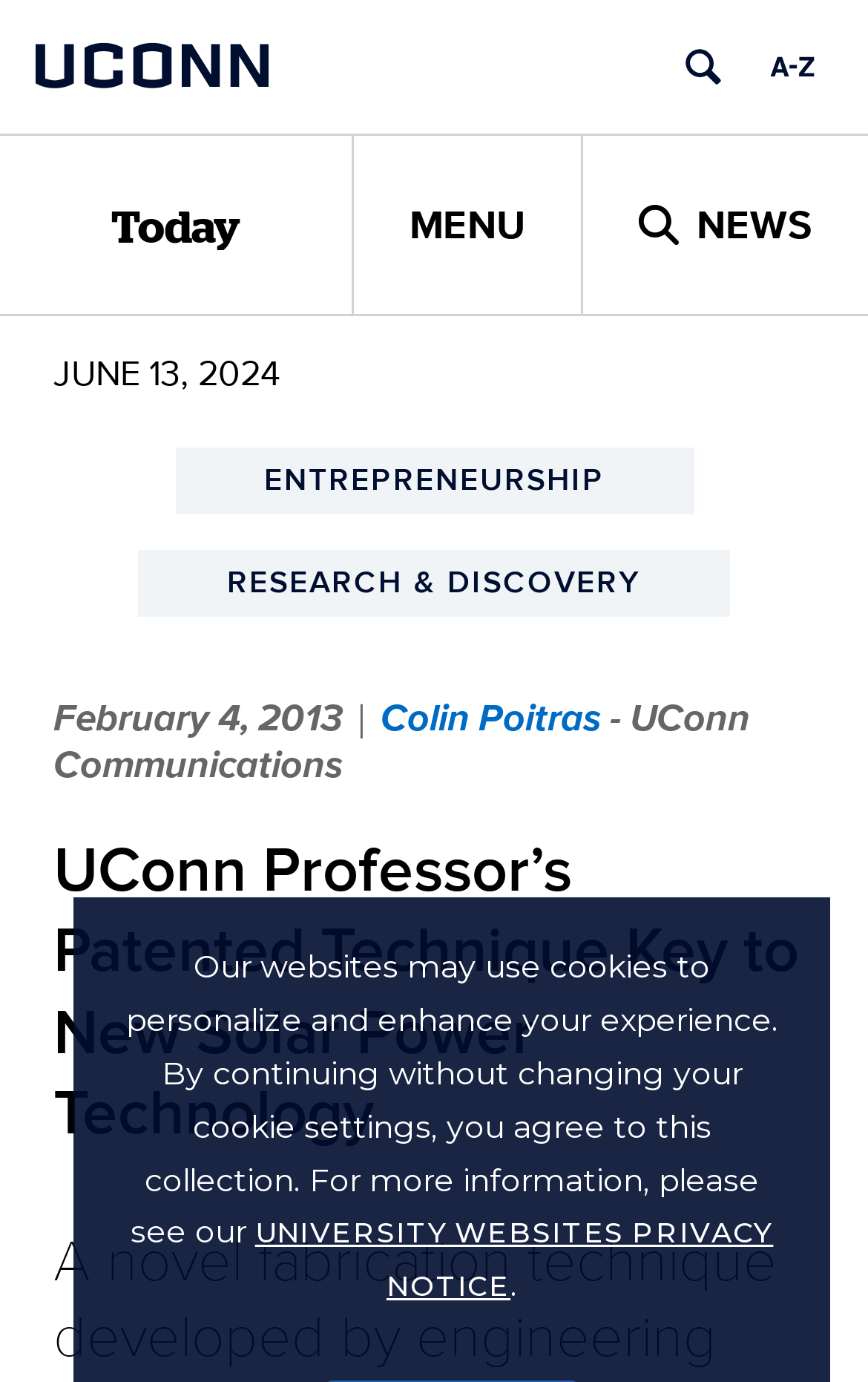Give an extensive and precise description of the webpage.

The webpage appears to be an article from UConn Today, a university news website. At the top, there is a notification about the website's cookie policy, with a link to the UNIVERSITY WEBSITES PRIVACY NOTICE. Below this, there is a layout table with several links, including a search bar, an A to Z index, and a link to the university's homepage.

On the left side, there is a menu with links to different sections, including Today, MENU, and NEWS. The NEWS section has an image next to it. Above the menu, there is a heading that reads "Today".

The main content of the article is below the menu. The article's title, "UConn Professor’s Patented Technique Key to New Solar Power Technology", is prominently displayed. The article's metadata, including the date "JUNE 13, 2024", is displayed above the title. There are also links to related topics, such as ENTREPRENEURSHIP and RESEARCH & DISCOVERY, below the metadata.

Further down, there is a section with the date "February 4, 2013", and a link to the author, Colin Poitras, with a description "- UConn Communications". The article's content is not explicitly described in the accessibility tree, but it likely discusses the novel fabrication technique developed by engineering professor Brian Willis, which could lead to a breakthrough in solar energy systems, as mentioned in the meta description.